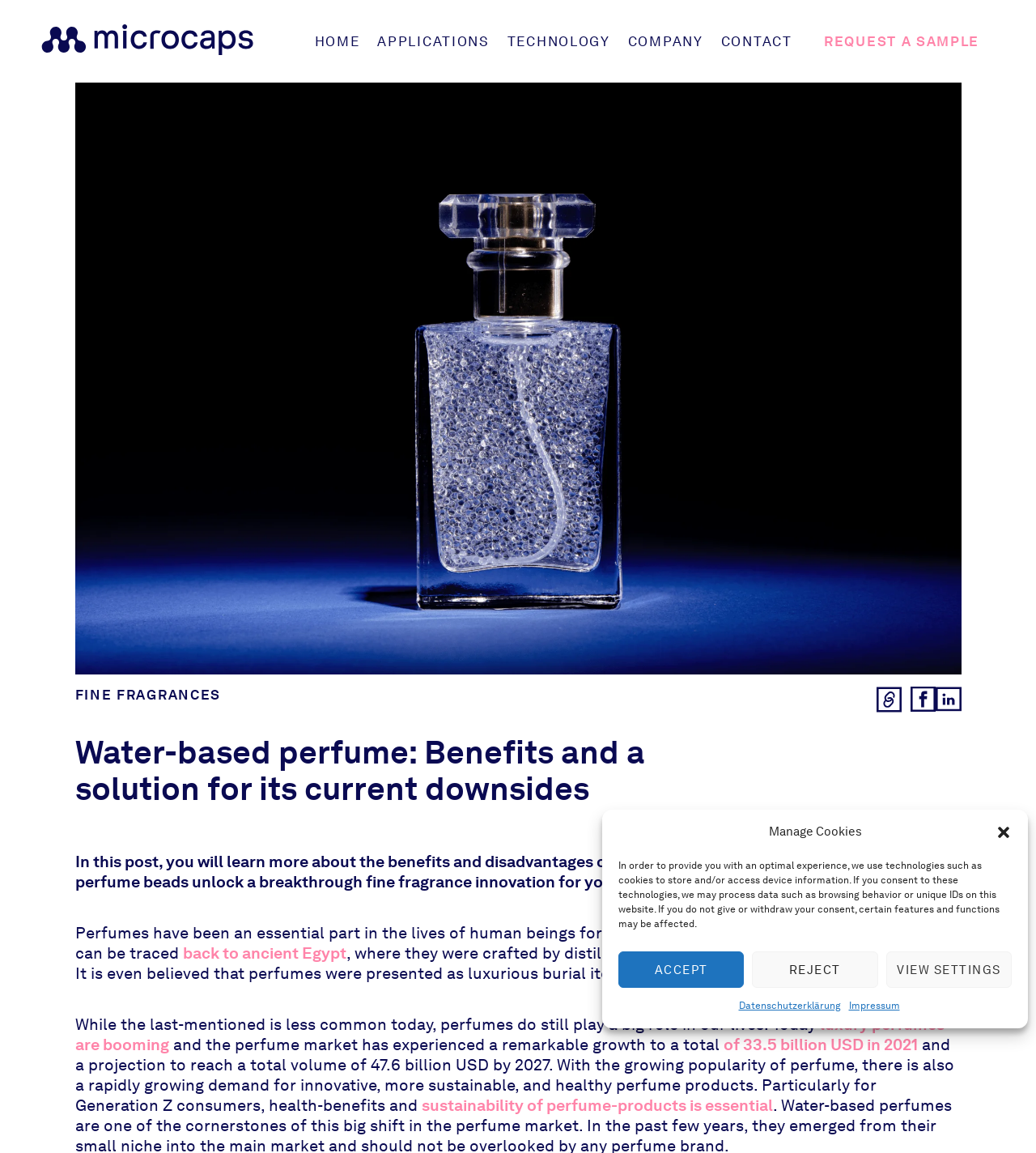Locate the bounding box coordinates of the clickable area needed to fulfill the instruction: "View the REQUEST A SAMPLE page".

[0.78, 0.022, 0.96, 0.049]